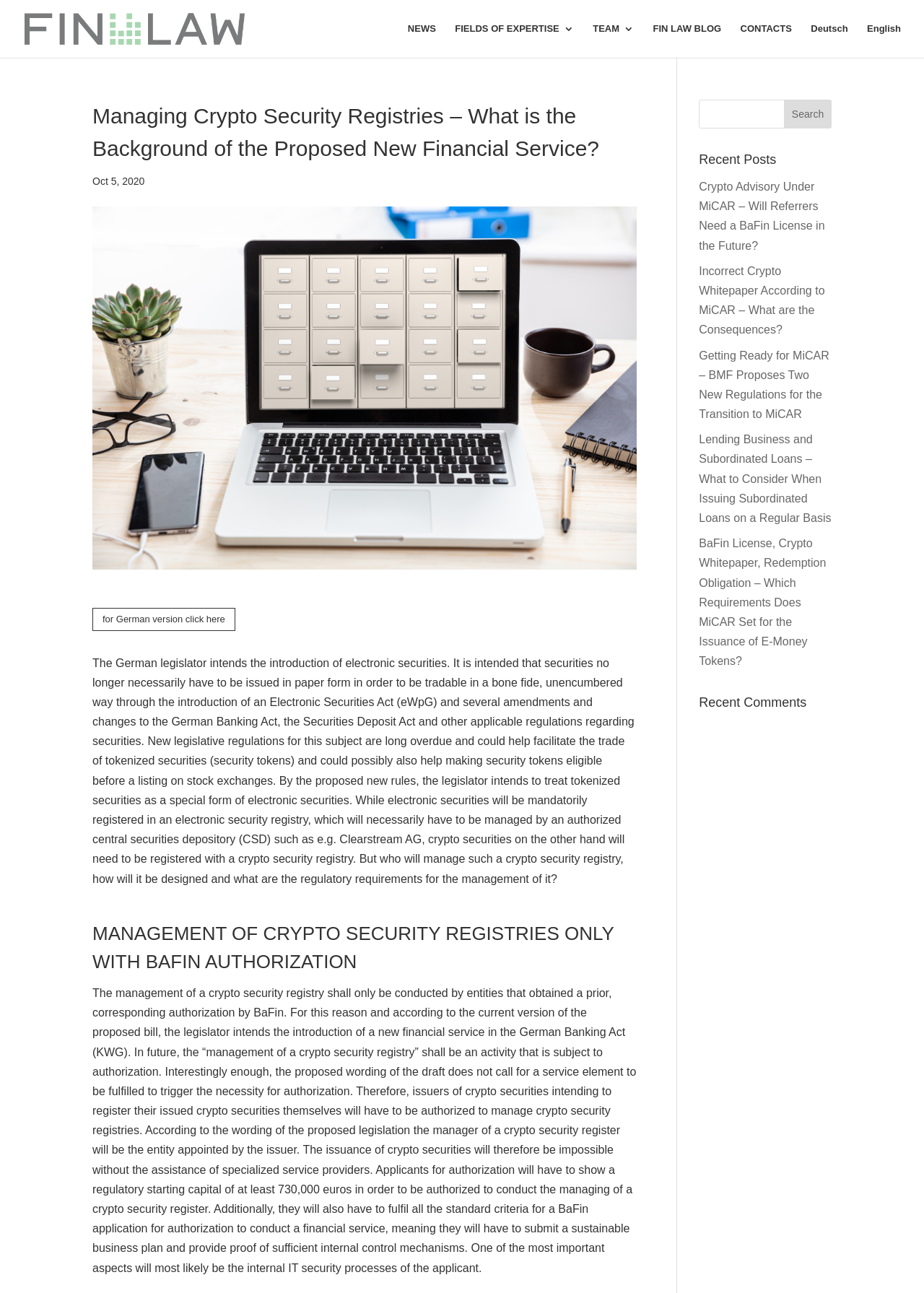Please answer the following question using a single word or phrase: 
What is the section below the search bar?

Recent Posts